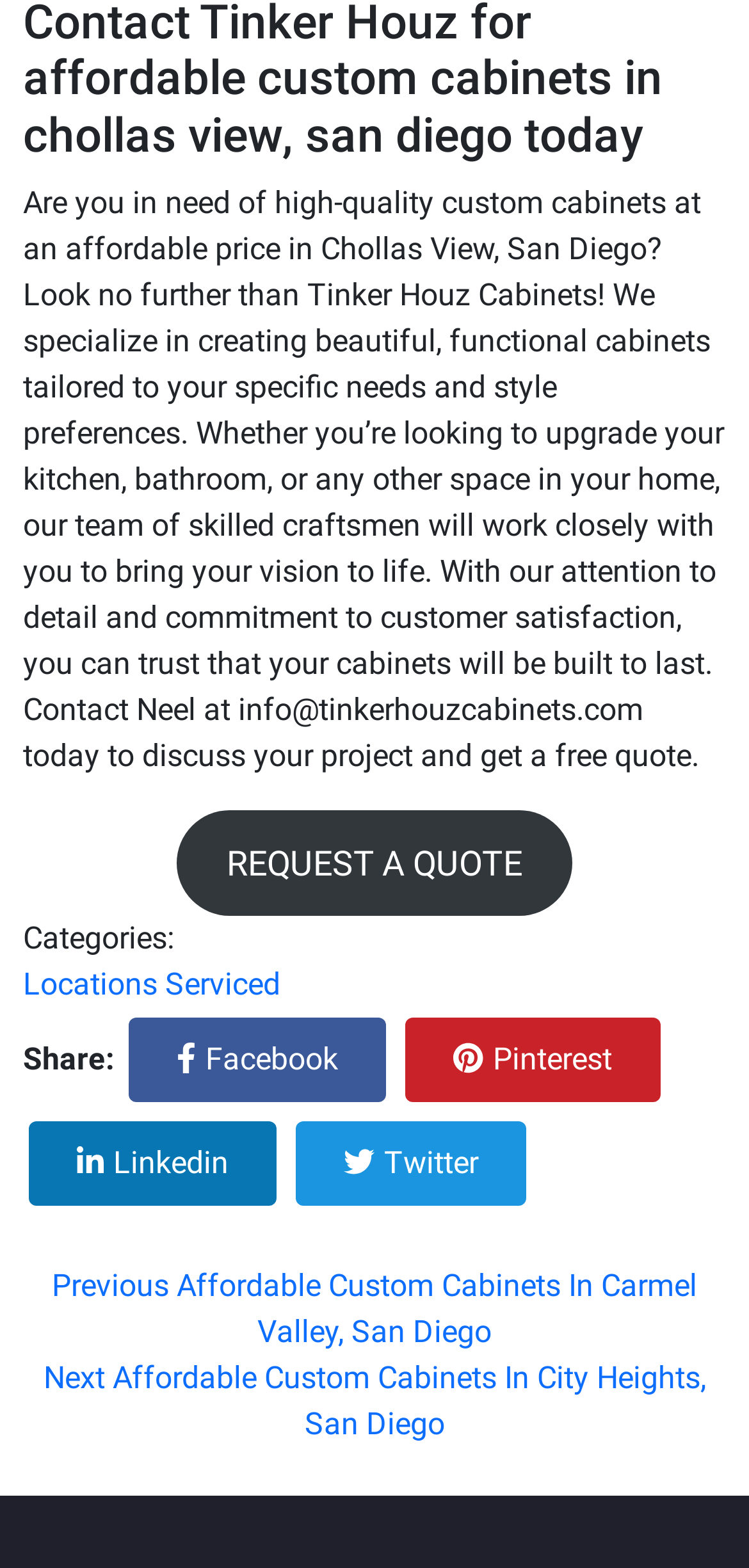Locate the bounding box coordinates of the area where you should click to accomplish the instruction: "Go to next post".

[0.058, 0.866, 0.942, 0.919]